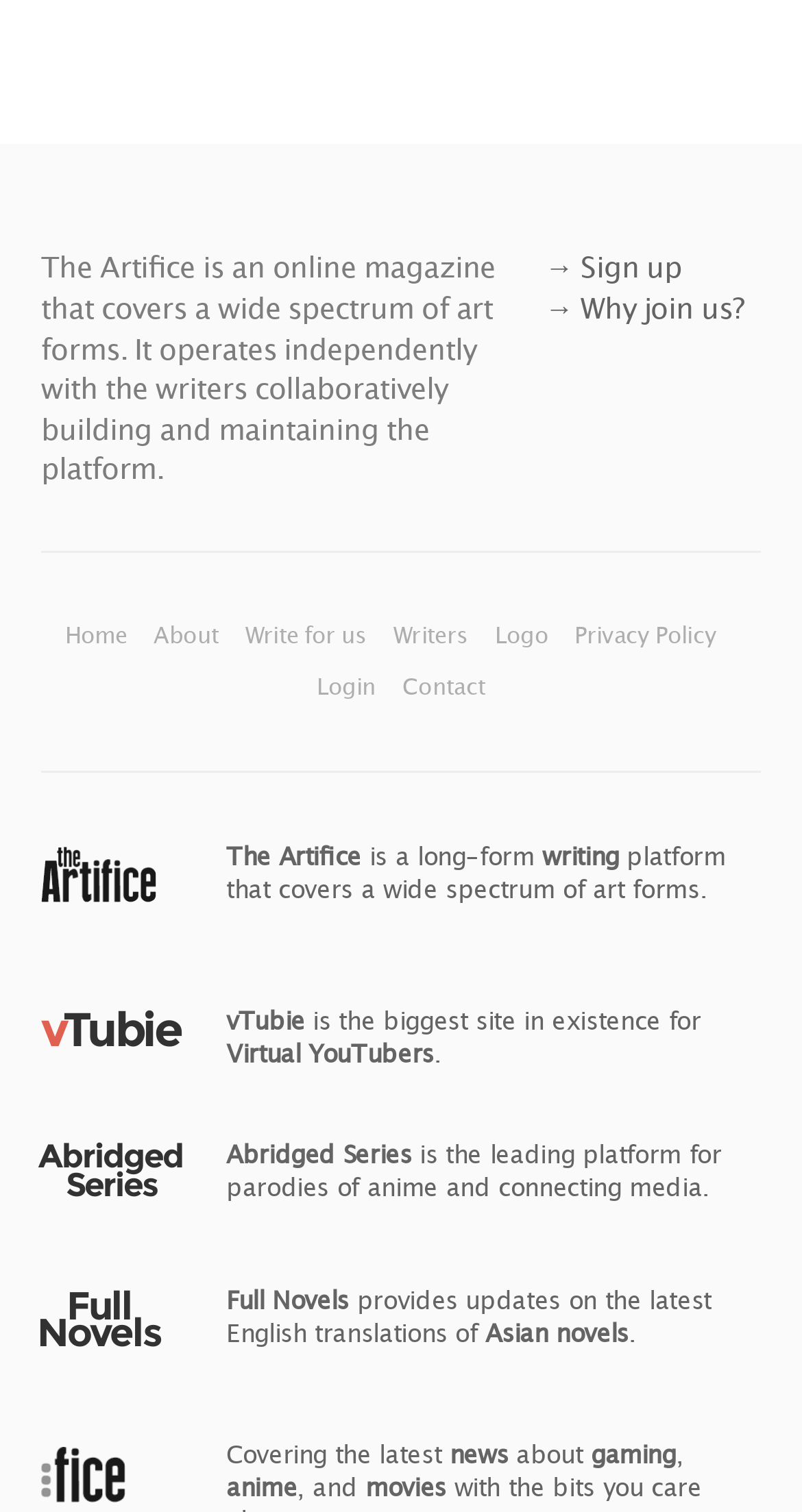Provide the bounding box coordinates for the area that should be clicked to complete the instruction: "Read about writing".

[0.676, 0.557, 0.772, 0.577]